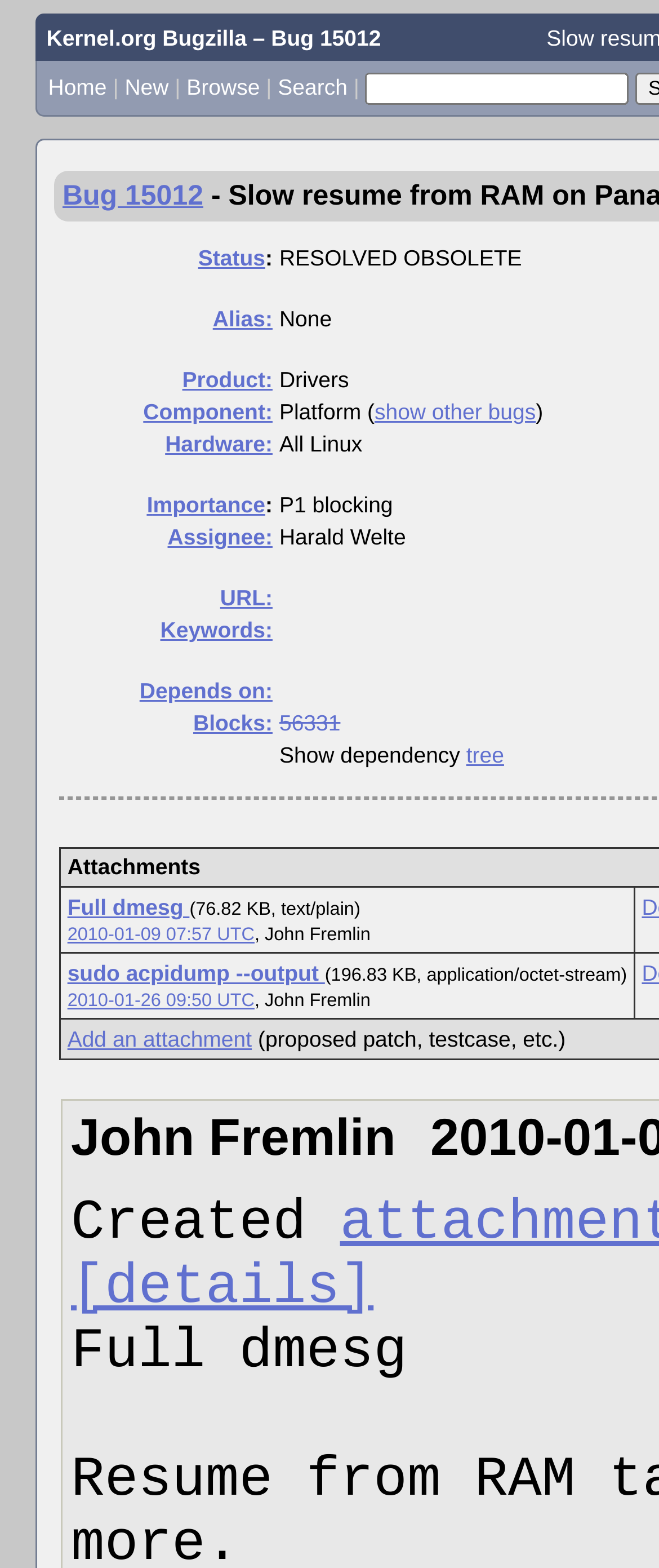Find the bounding box coordinates of the element I should click to carry out the following instruction: "Search for a bug".

[0.555, 0.046, 0.955, 0.066]